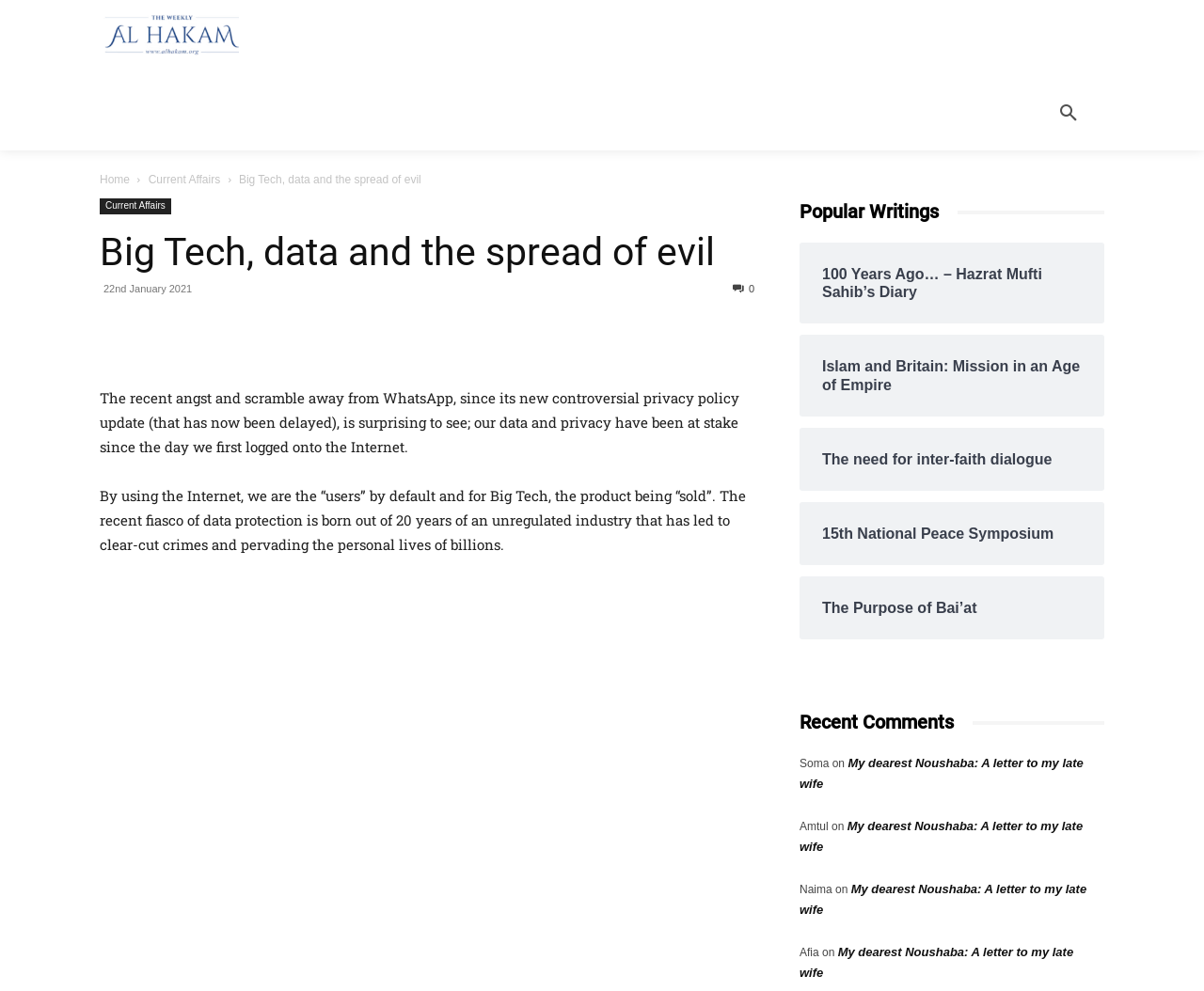Given the element description, predict the bounding box coordinates in the format (top-left x, top-left y, bottom-right x, bottom-right y), using floating point numbers between 0 and 1: The Purpose of Bai’at

[0.683, 0.604, 0.898, 0.623]